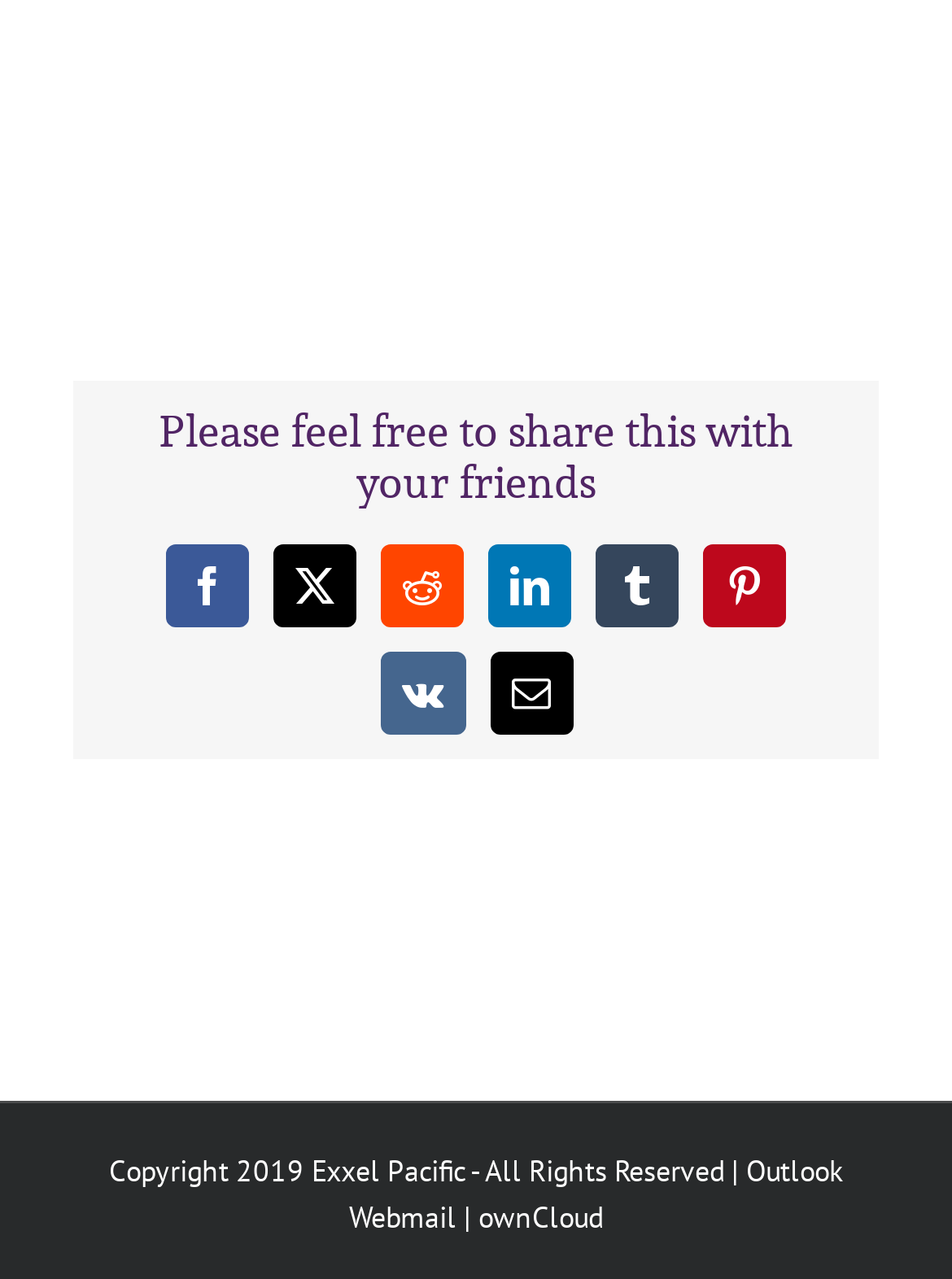Please provide a comprehensive response to the question based on the details in the image: What social media platforms can be used to share content?

The webpage provides links to various social media platforms, including Facebook, Reddit, LinkedIn, and others, which can be used to share content with friends and others.